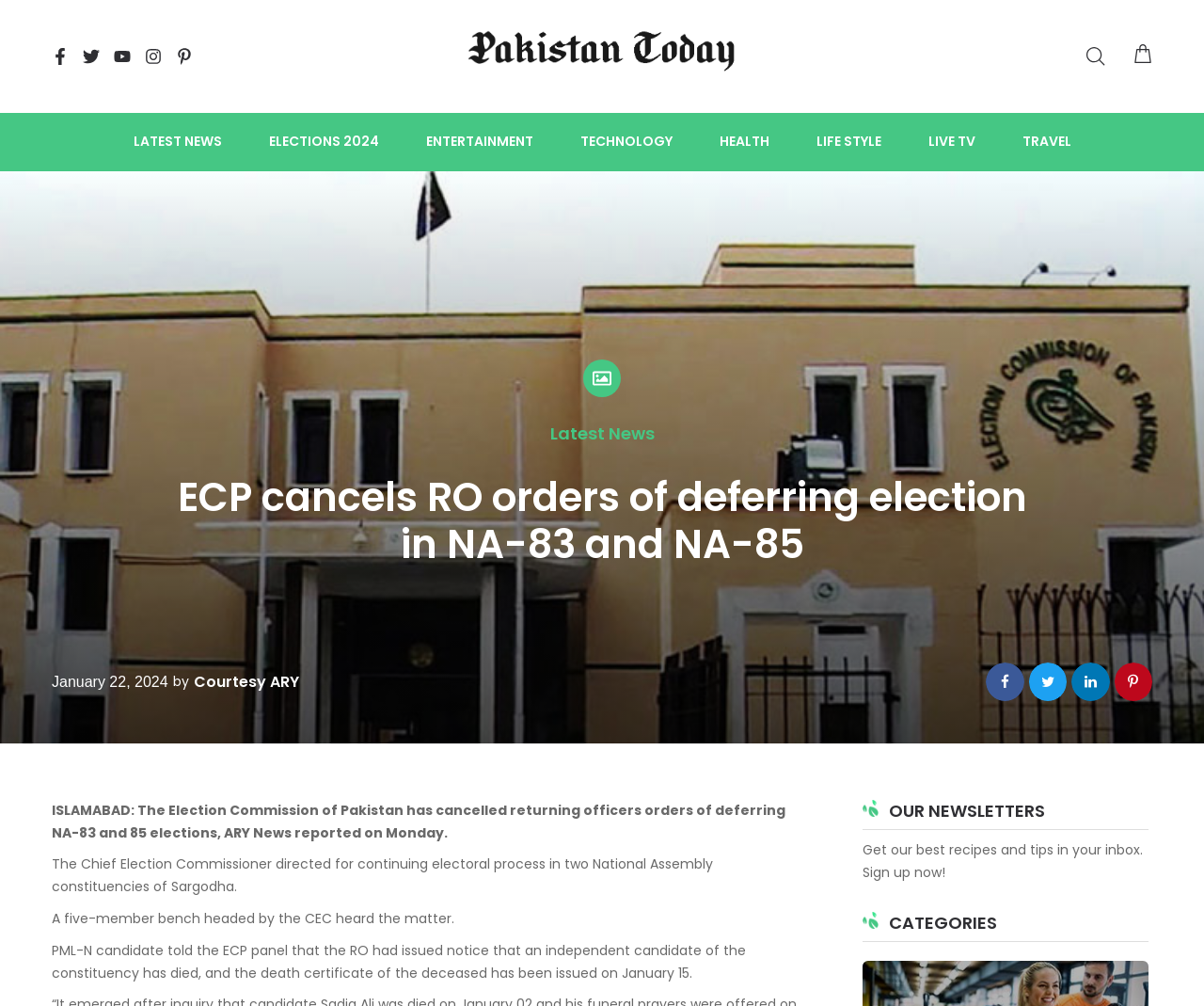Locate the bounding box coordinates for the element described below: "Entertainment". The coordinates must be four float values between 0 and 1, formatted as [left, top, right, bottom].

[0.354, 0.131, 0.443, 0.151]